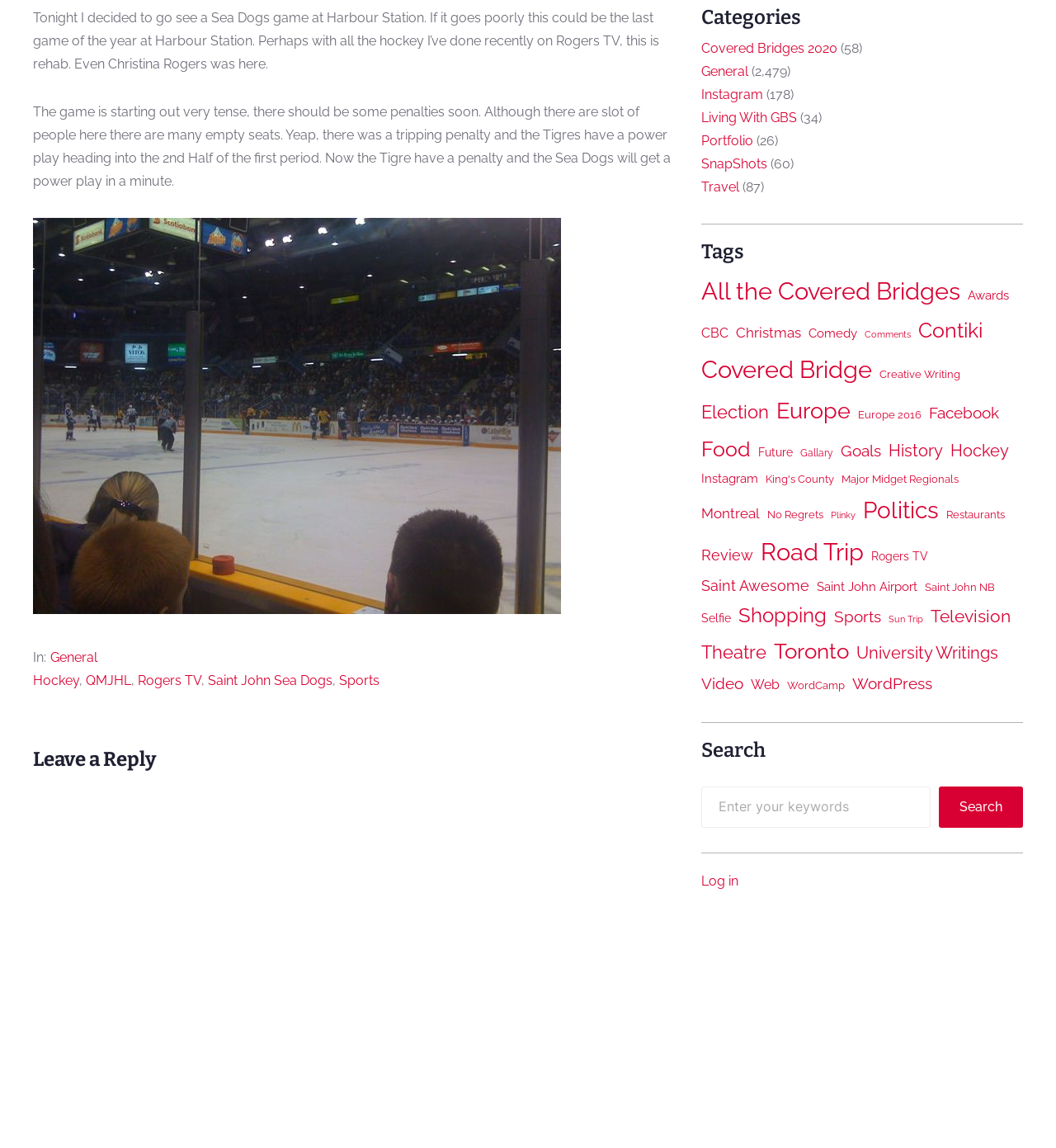Locate the bounding box coordinates of the UI element described by: "Rogers TV". The bounding box coordinates should consist of four float numbers between 0 and 1, i.e., [left, top, right, bottom].

[0.13, 0.586, 0.191, 0.6]